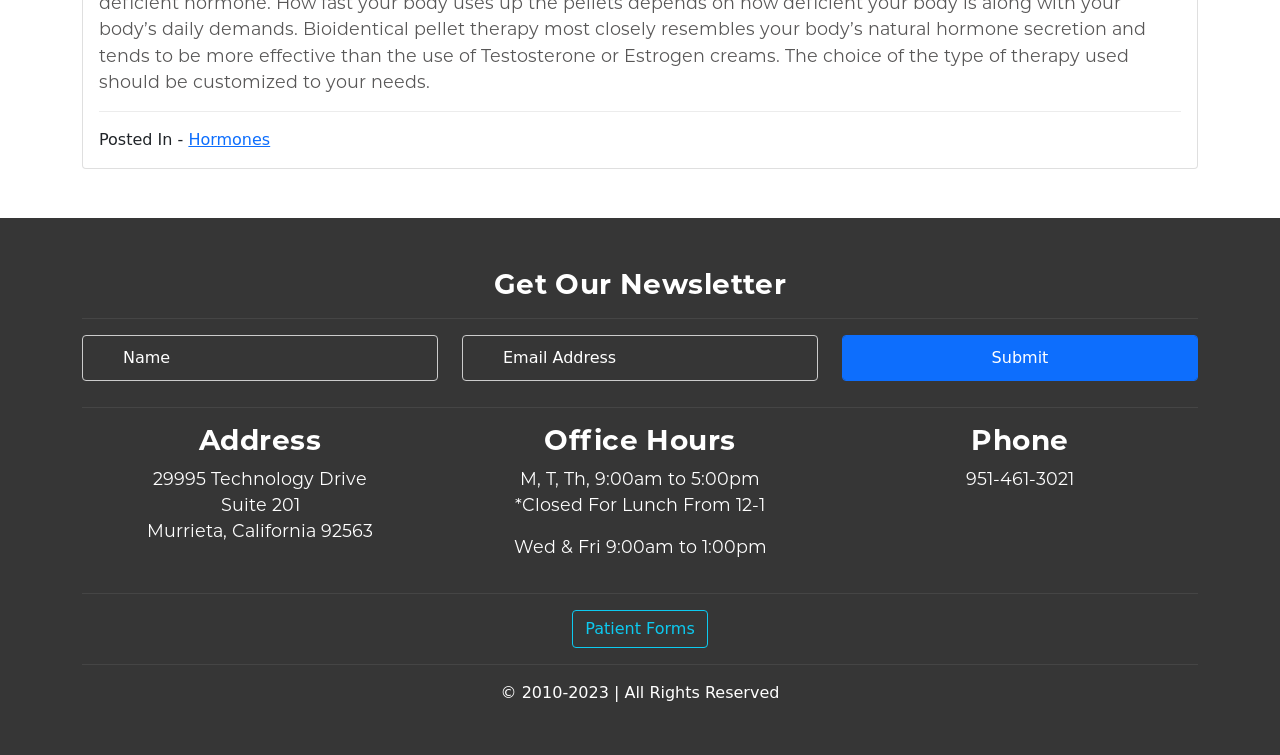For the element described, predict the bounding box coordinates as (top-left x, top-left y, bottom-right x, bottom-right y). All values should be between 0 and 1. Element description: name="name" placeholder="Name"

[0.064, 0.444, 0.342, 0.505]